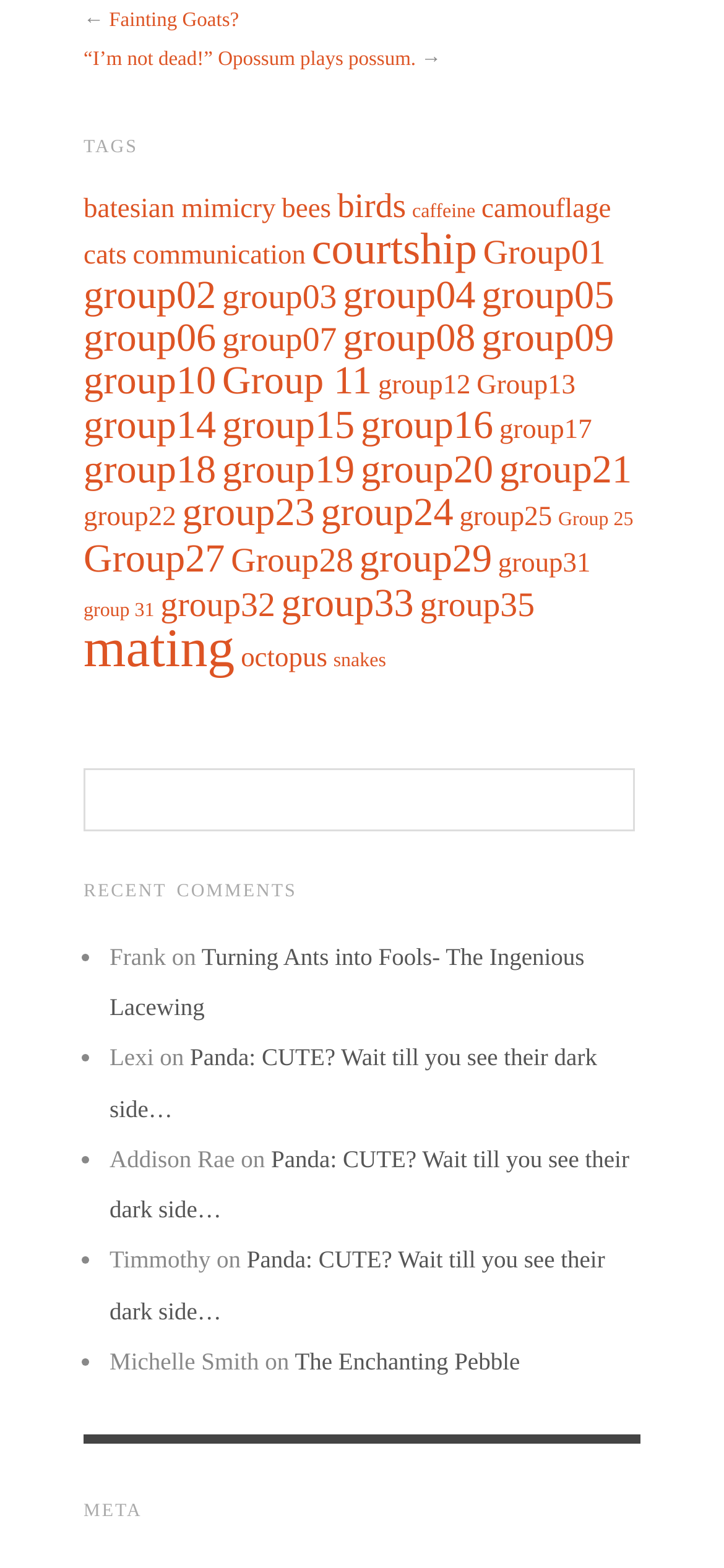Locate the bounding box coordinates of the element that should be clicked to fulfill the instruction: "Click on the 'batesian mimicry (3 items)' link".

[0.115, 0.124, 0.381, 0.143]